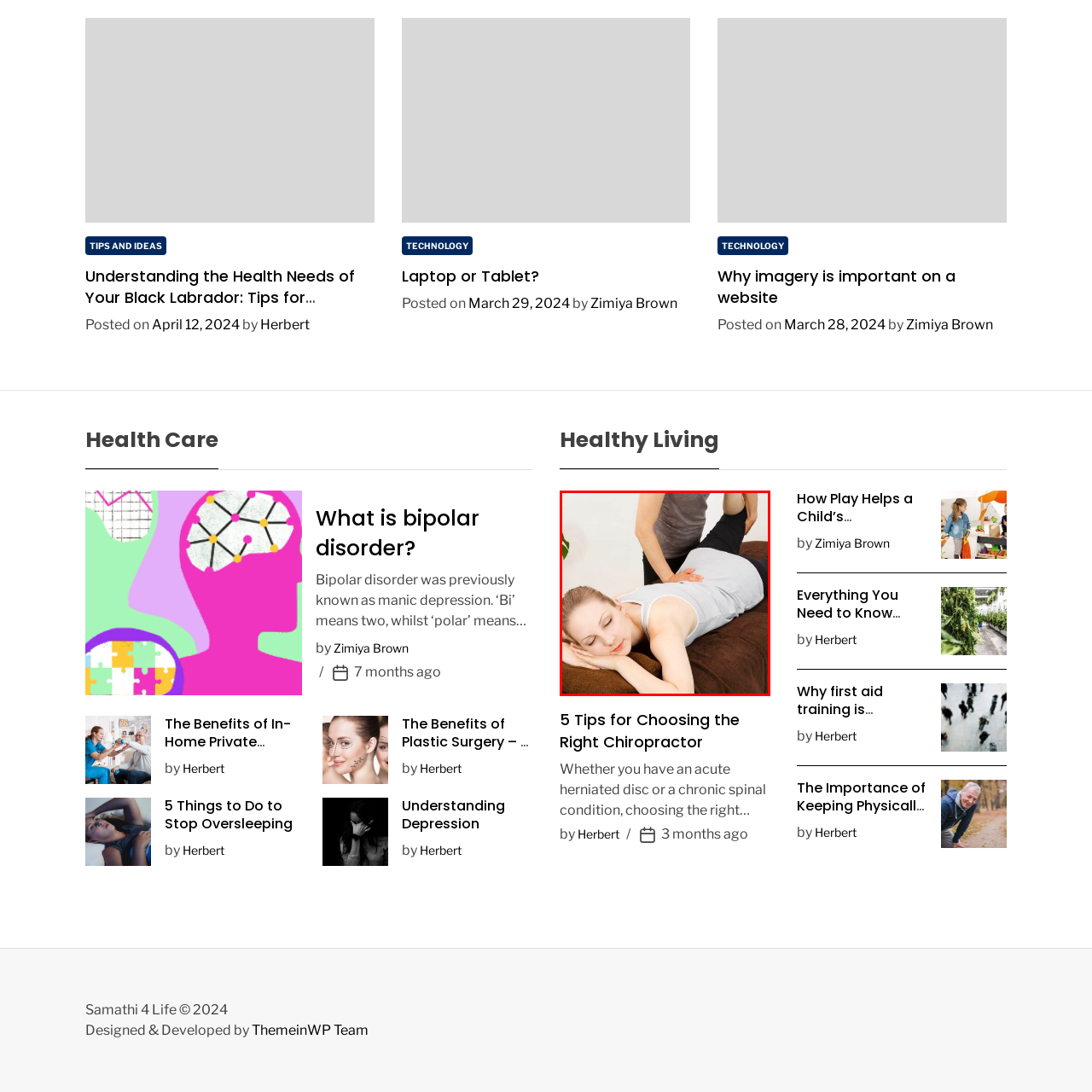Examine the segment of the image contained within the black box and respond comprehensively to the following question, based on the visual content: 
What is the therapist doing?

The therapist is engaged in a therapeutic technique, applying pressure to the woman's back and legs, which indicates a session focused on spinal alignment or muscle relief, highlighting the professional approach to wellness.